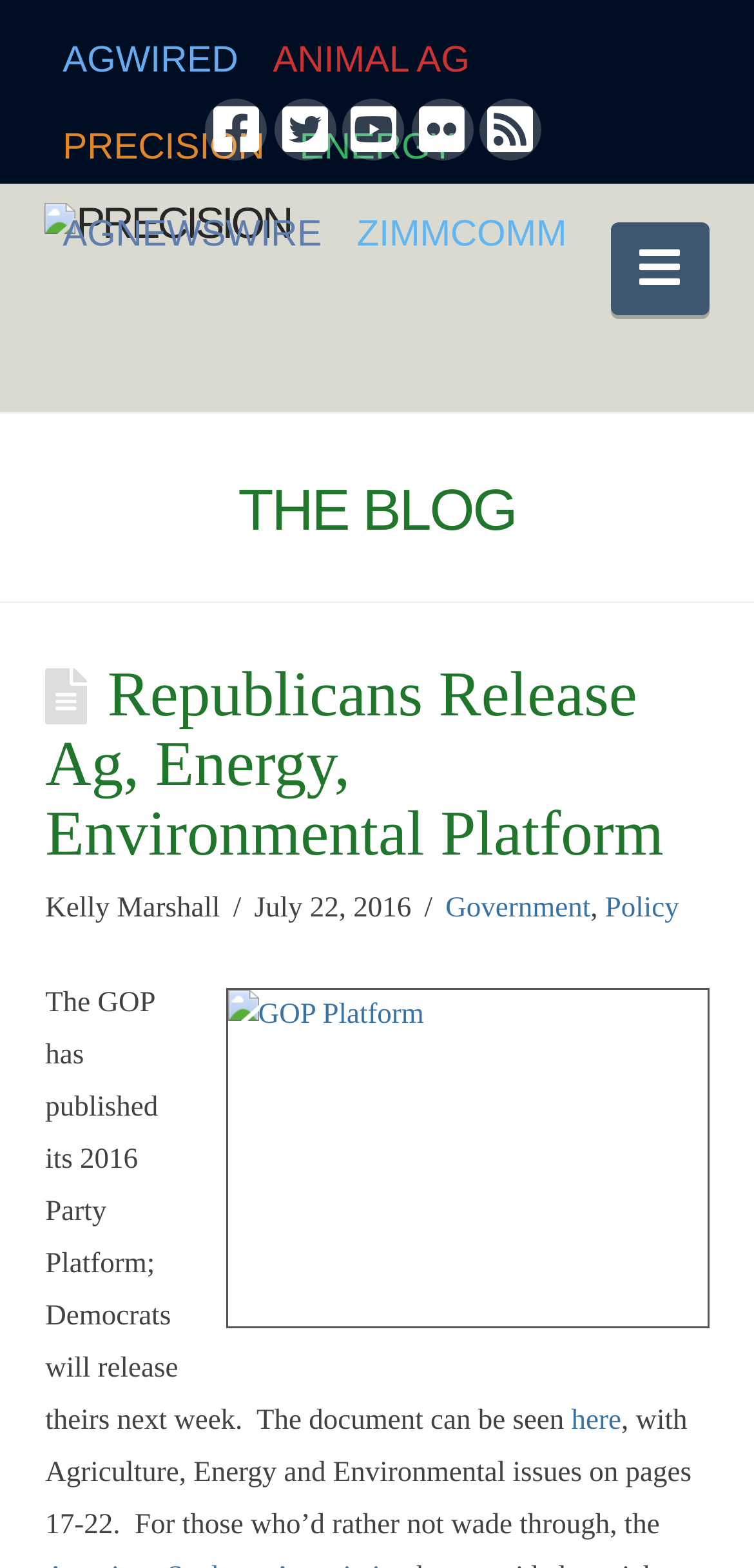Determine the bounding box coordinates of the area to click in order to meet this instruction: "Read THE BLOG".

[0.06, 0.301, 0.94, 0.346]